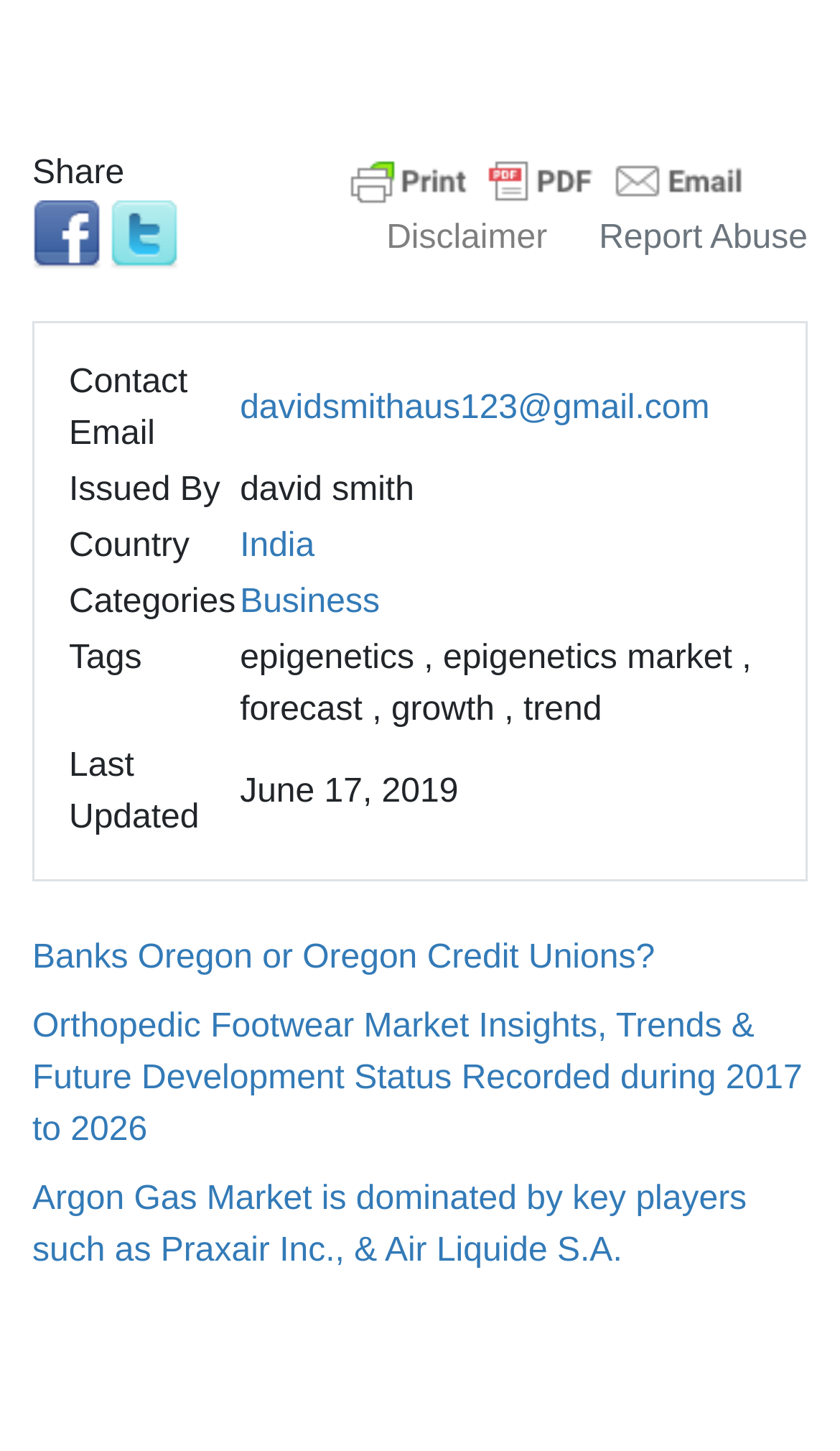Please determine the bounding box coordinates for the element that should be clicked to follow these instructions: "Read disclaimer".

[0.46, 0.151, 0.651, 0.177]